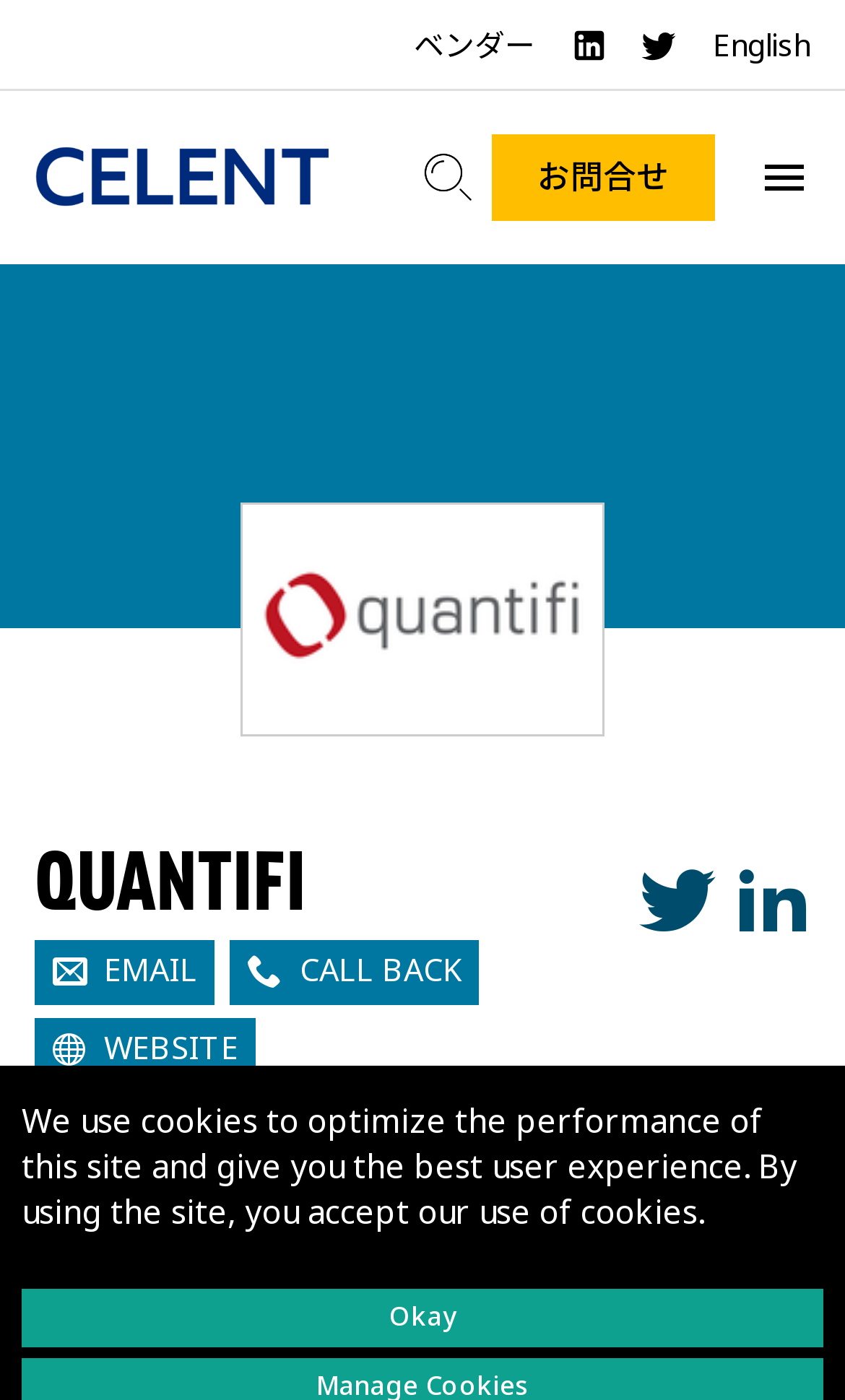What is the name of the company?
We need a detailed and meticulous answer to the question.

I found the heading 'QUANTIFI' at the top of the webpage, which suggests that the name of the company is Quantifi.